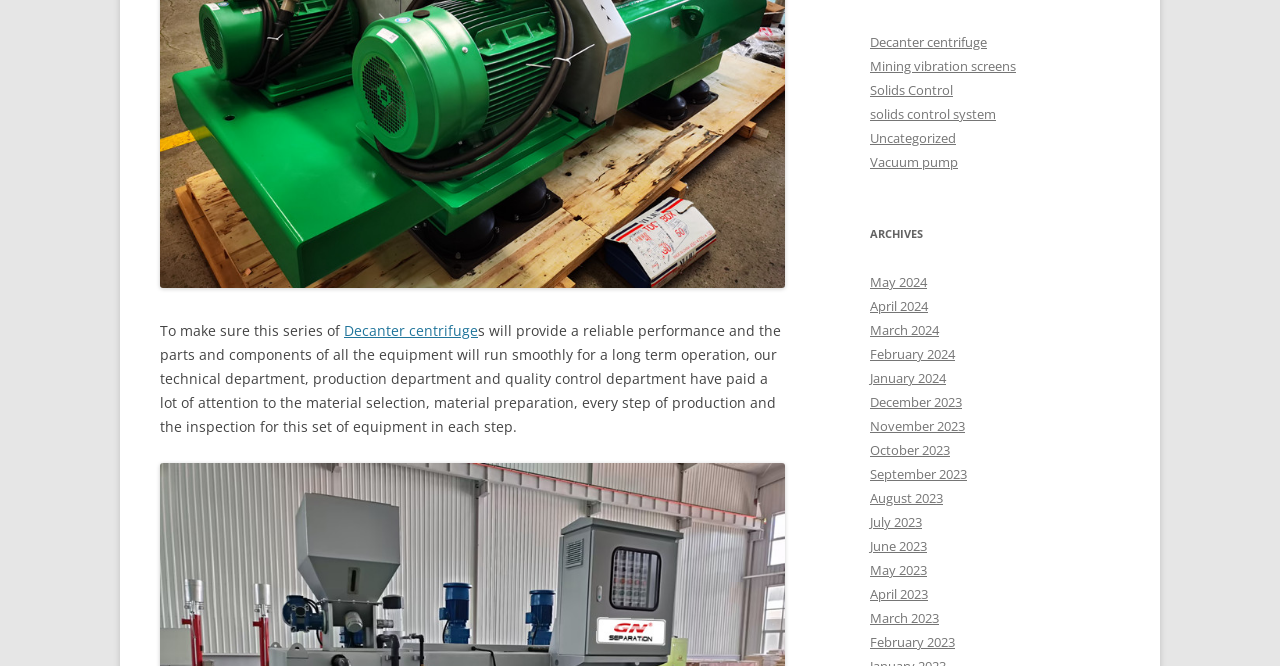From the webpage screenshot, identify the region described by solids control system. Provide the bounding box coordinates as (top-left x, top-left y, bottom-right x, bottom-right y), with each value being a floating point number between 0 and 1.

[0.68, 0.158, 0.778, 0.185]